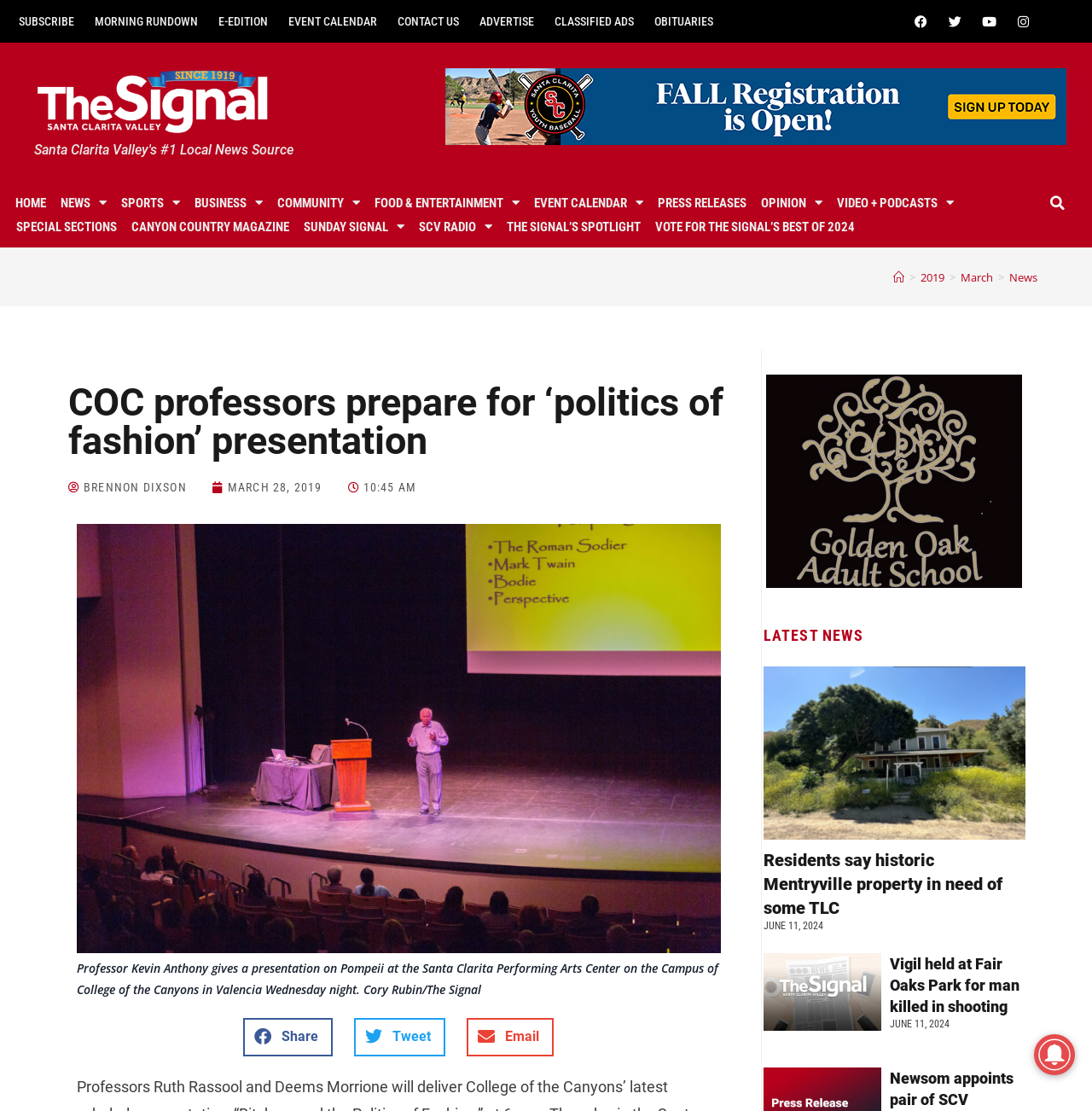Determine the bounding box coordinates of the clickable element to achieve the following action: 'Click on the 'SUBSCRIBE' link'. Provide the coordinates as four float values between 0 and 1, formatted as [left, top, right, bottom].

[0.008, 0.01, 0.077, 0.028]